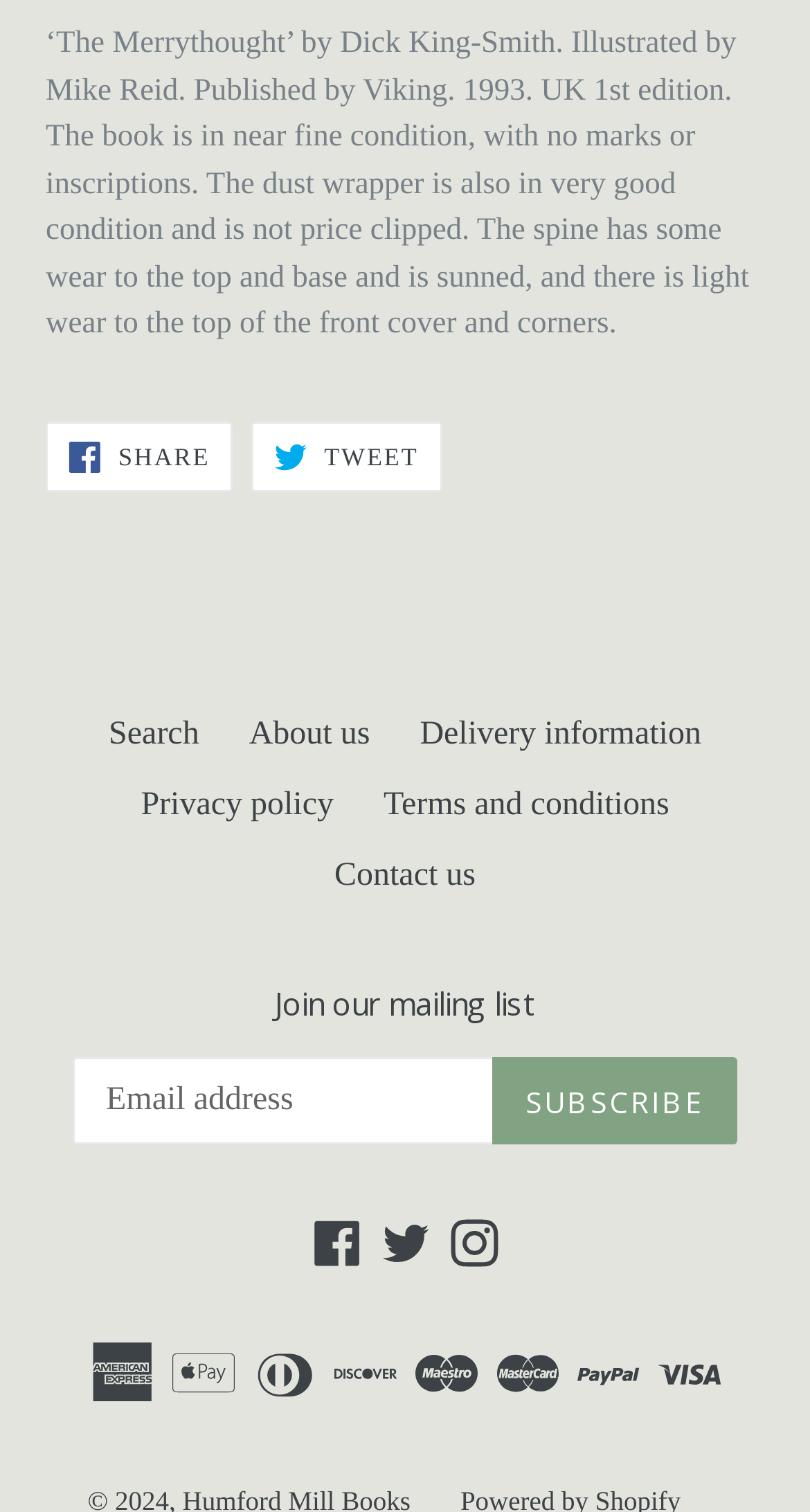Please indicate the bounding box coordinates of the element's region to be clicked to achieve the instruction: "View Twitter page". Provide the coordinates as four float numbers between 0 and 1, i.e., [left, top, right, bottom].

[0.463, 0.806, 0.537, 0.839]